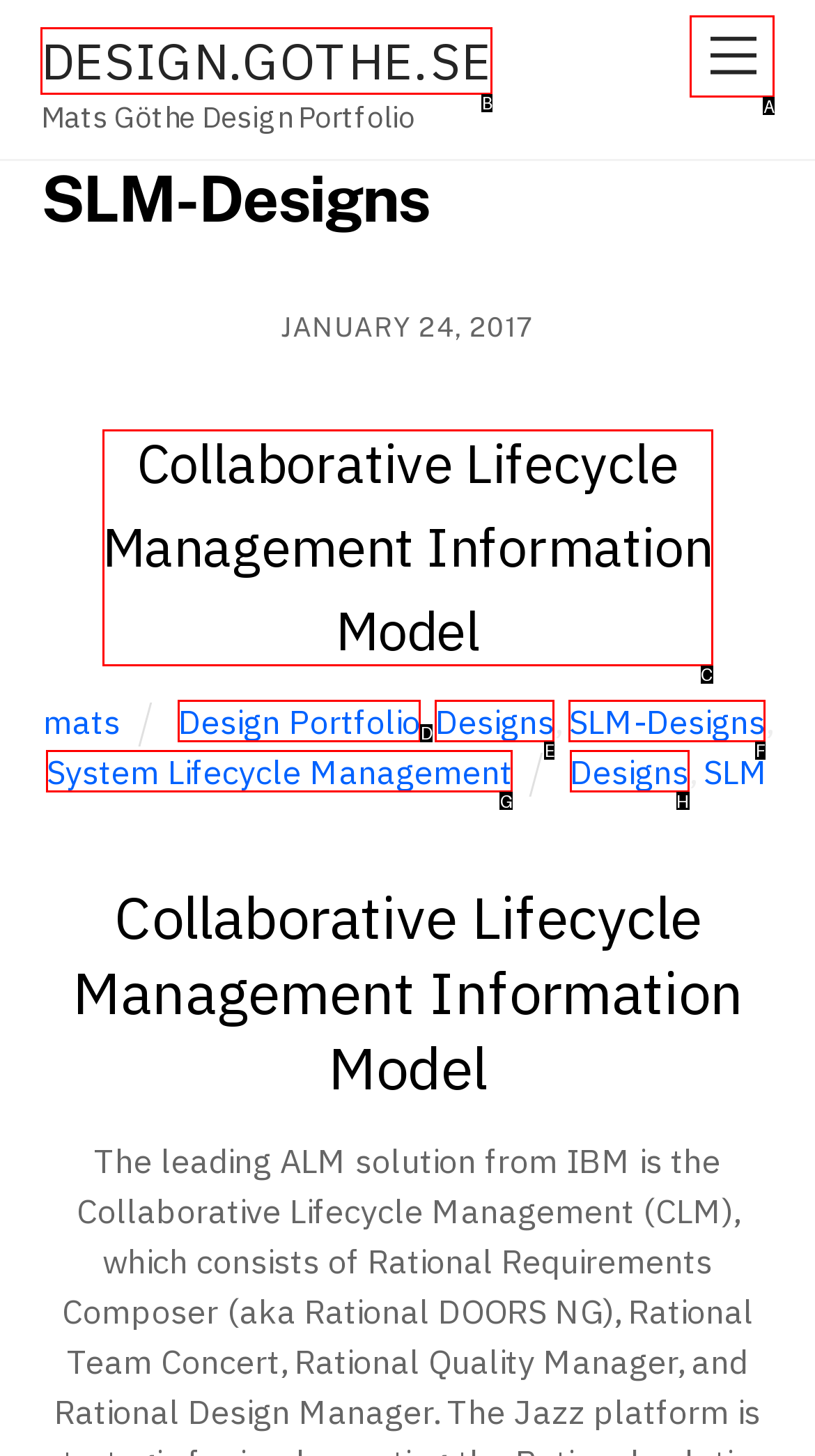Identify the letter of the UI element needed to carry out the task: Click on Menu
Reply with the letter of the chosen option.

A